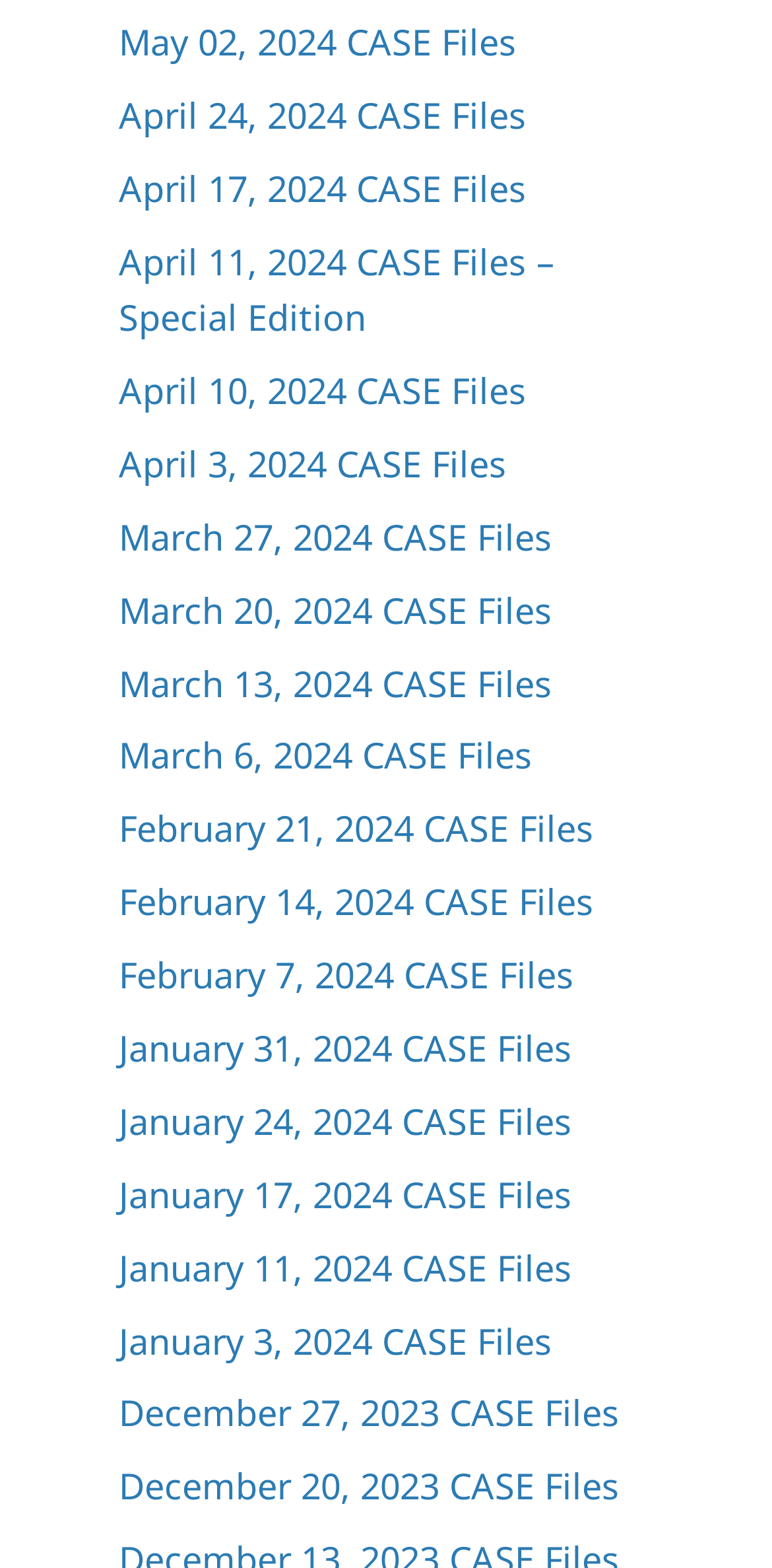Identify the bounding box coordinates for the element that needs to be clicked to fulfill this instruction: "browse March 27, 2024 CASE Files". Provide the coordinates in the format of four float numbers between 0 and 1: [left, top, right, bottom].

[0.154, 0.327, 0.715, 0.357]